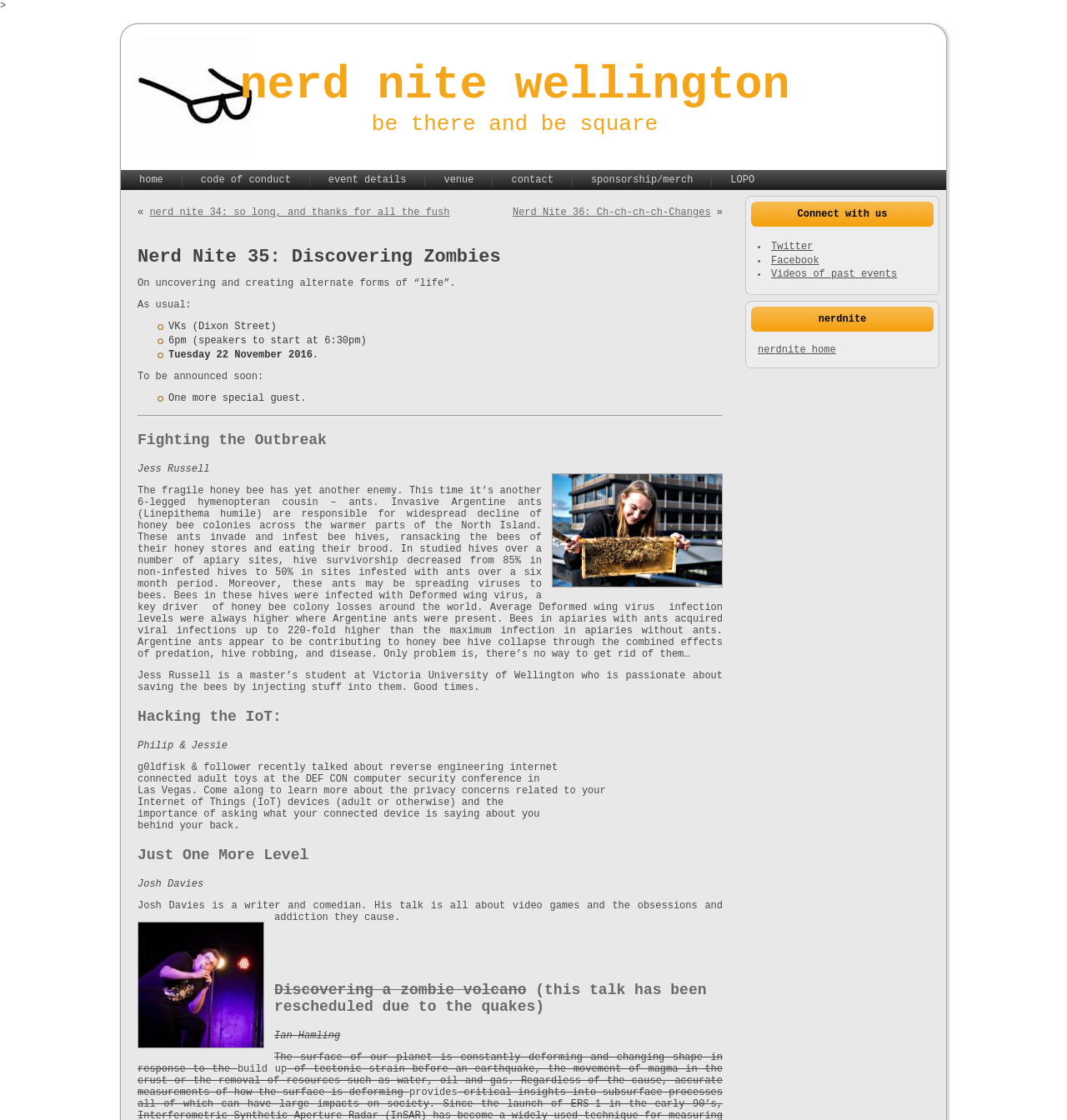Please specify the bounding box coordinates of the clickable region necessary for completing the following instruction: "check sponsorship/merch". The coordinates must consist of four float numbers between 0 and 1, i.e., [left, top, right, bottom].

[0.537, 0.152, 0.667, 0.17]